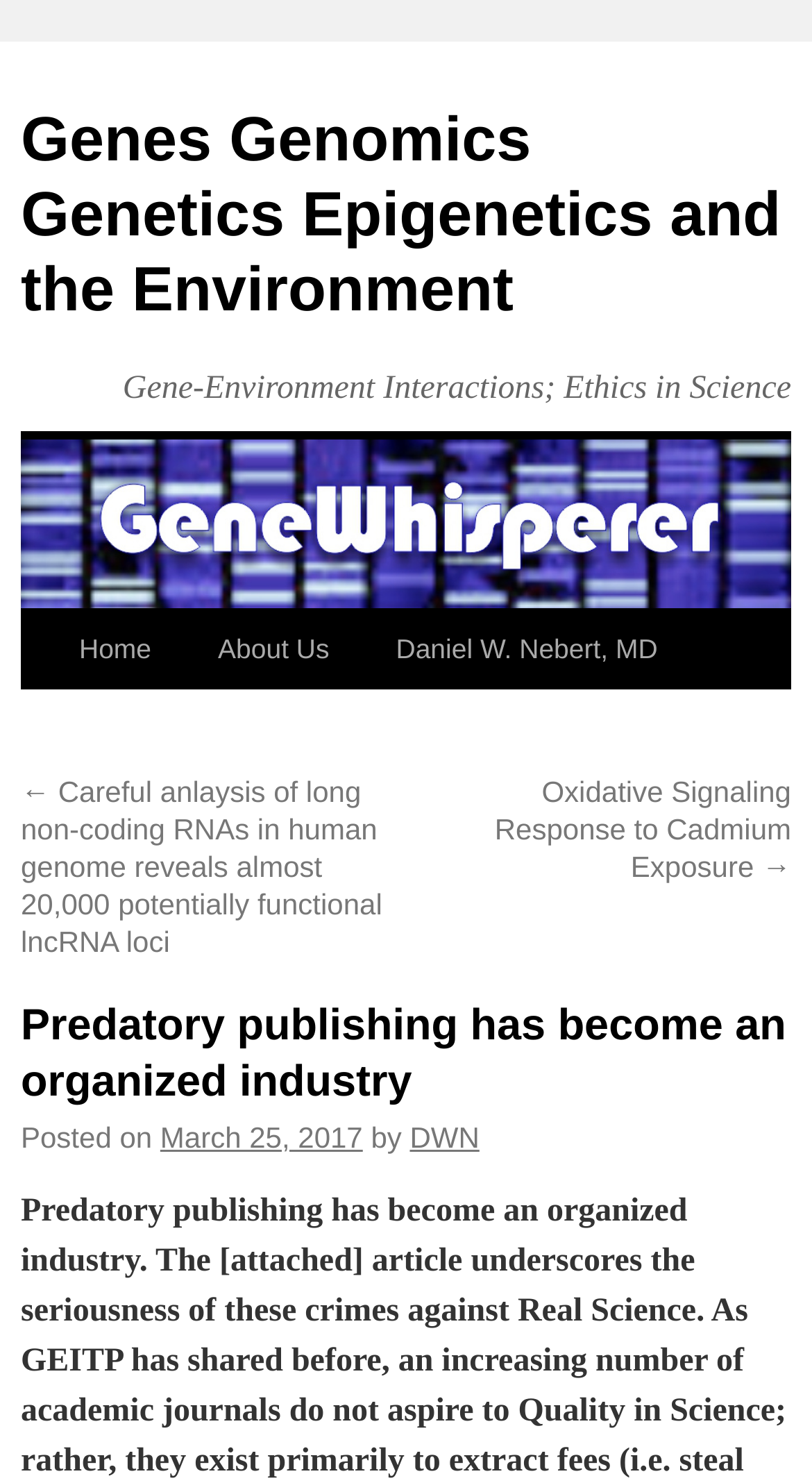Find the bounding box coordinates of the element to click in order to complete the given instruction: "go to home page."

[0.056, 0.412, 0.227, 0.465]